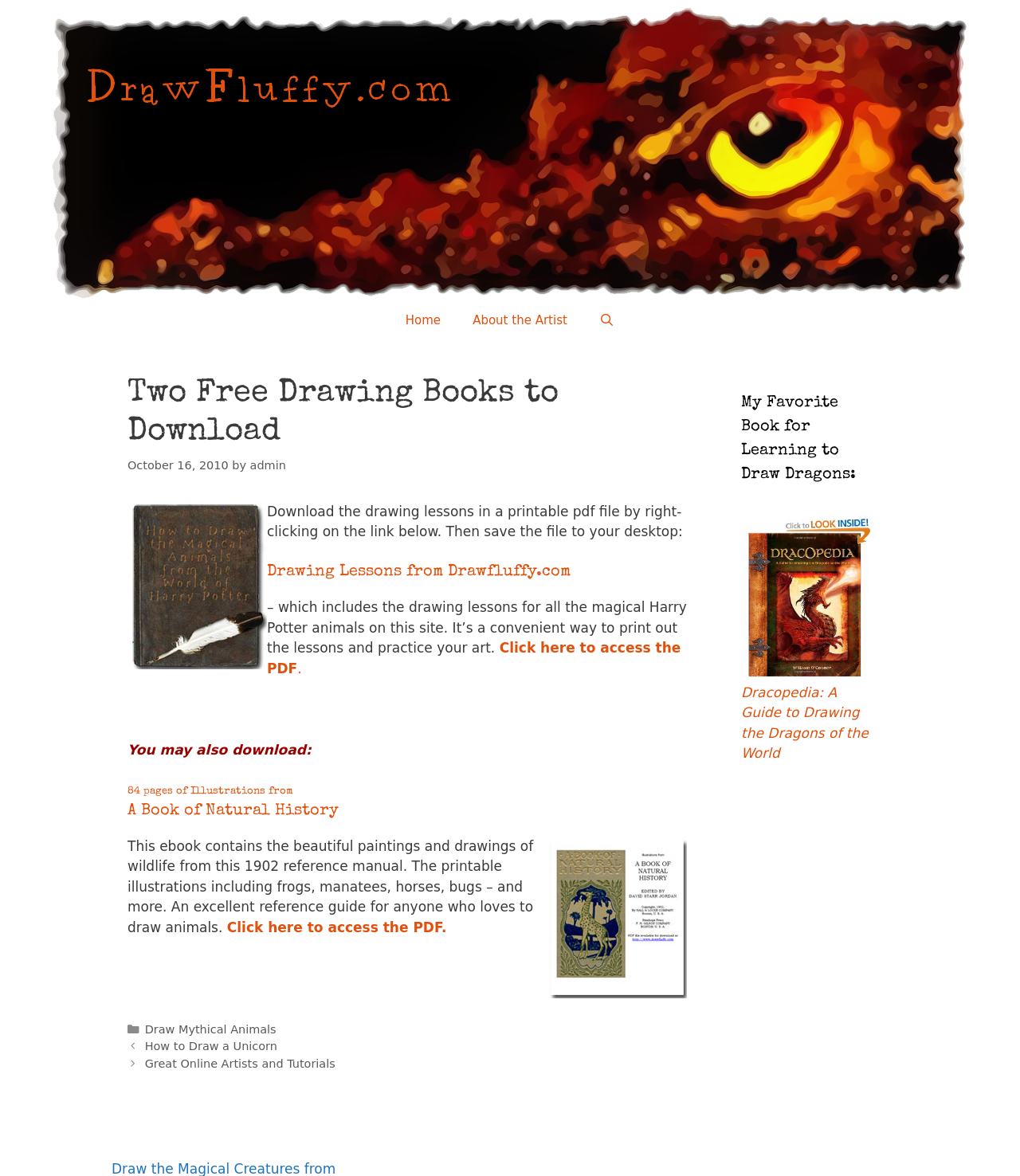What is the name of the website?
Respond to the question with a single word or phrase according to the image.

Draw Fluffy